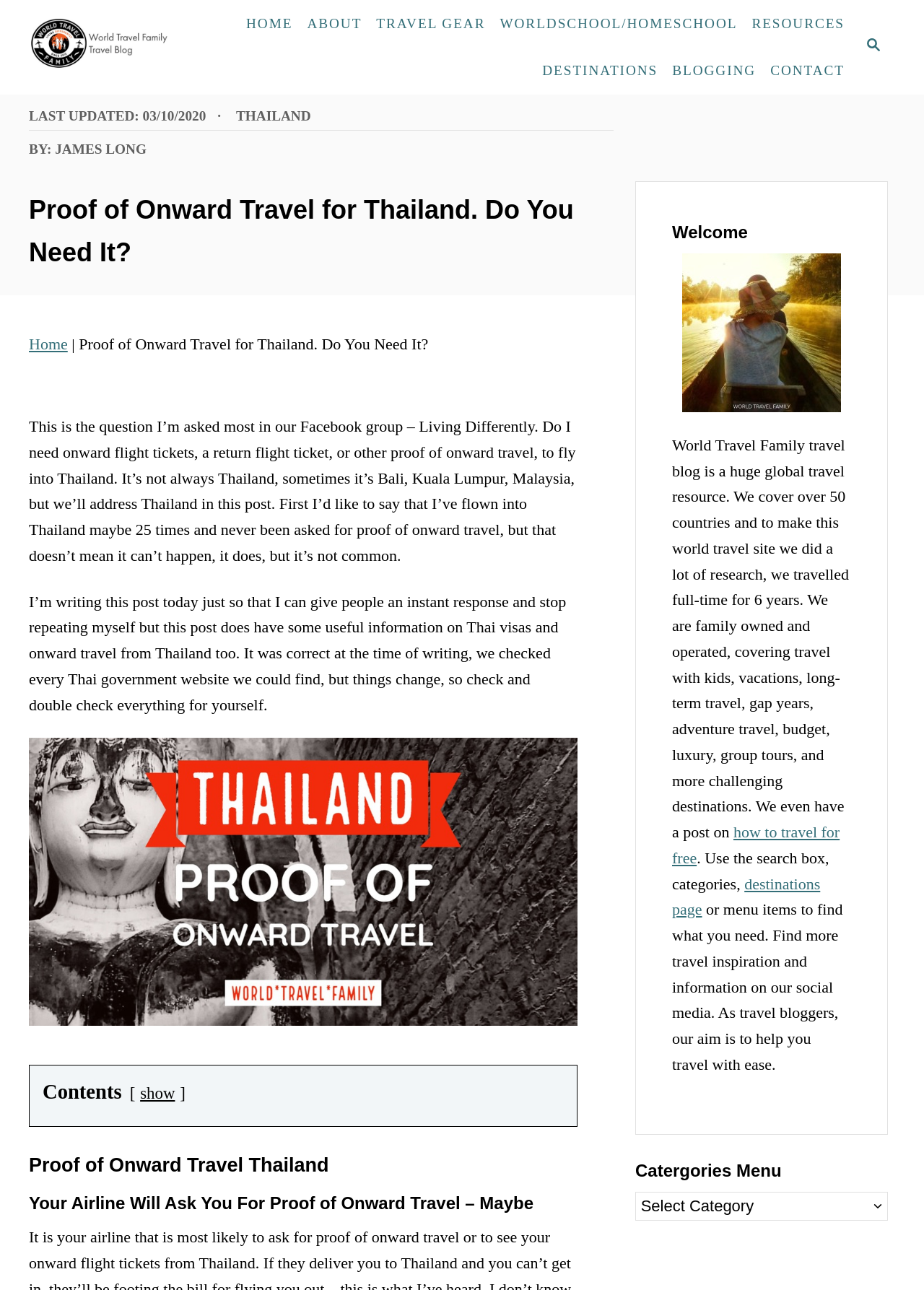How many times has the author flown into Thailand?
Your answer should be a single word or phrase derived from the screenshot.

25 times